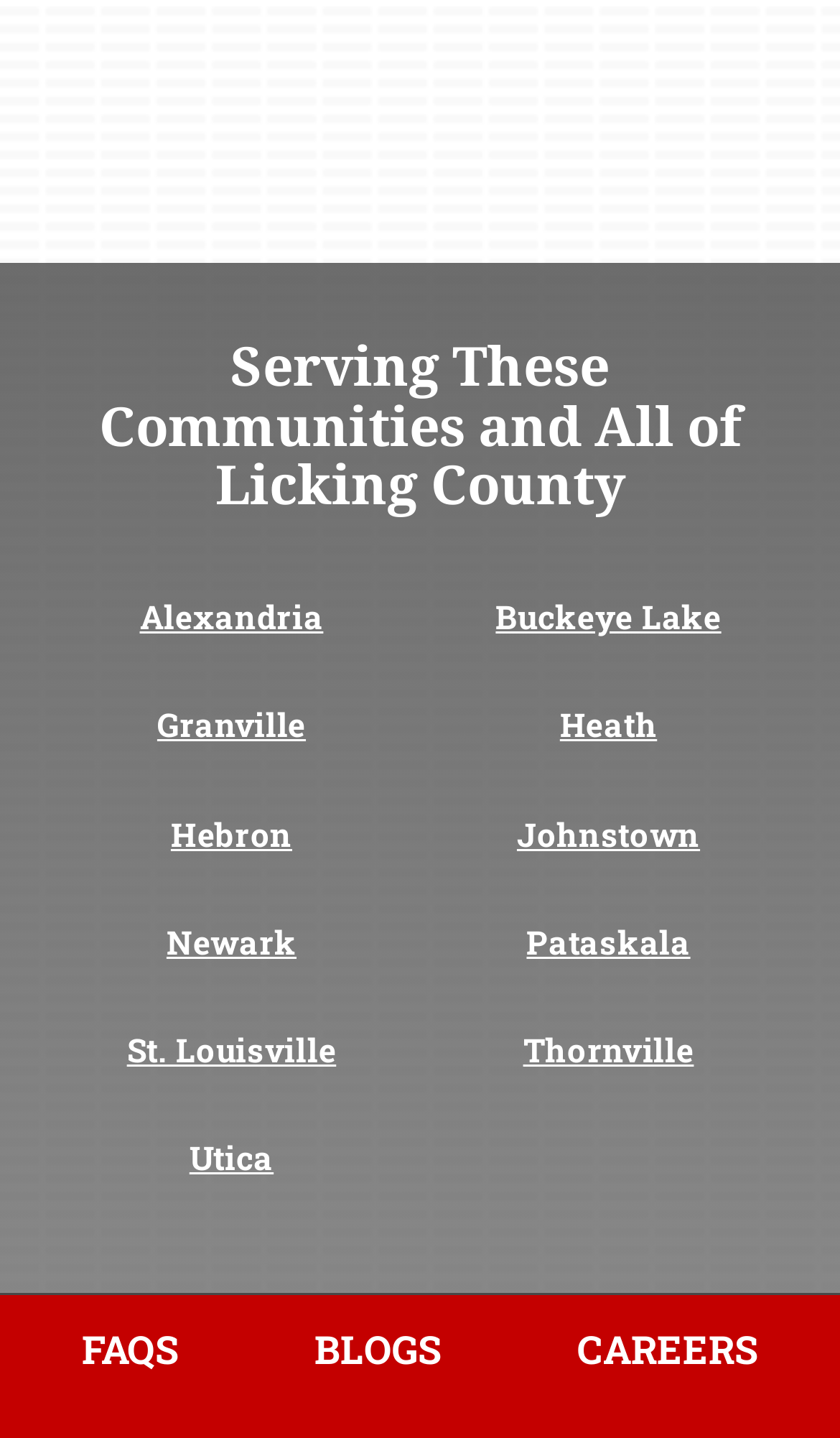Identify the bounding box for the element characterized by the following description: "Thornville".

[0.623, 0.715, 0.826, 0.745]